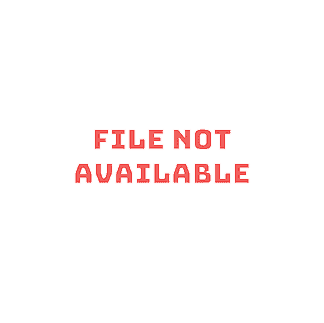What type of content is being referred to?
Give a thorough and detailed response to the question.

The context of the thumbnail and the notification suggests that the content is a downloadable file, specifically related to the 'Dominion of Sigmar Timeworn Ruins – Build Instructions Free Download'.